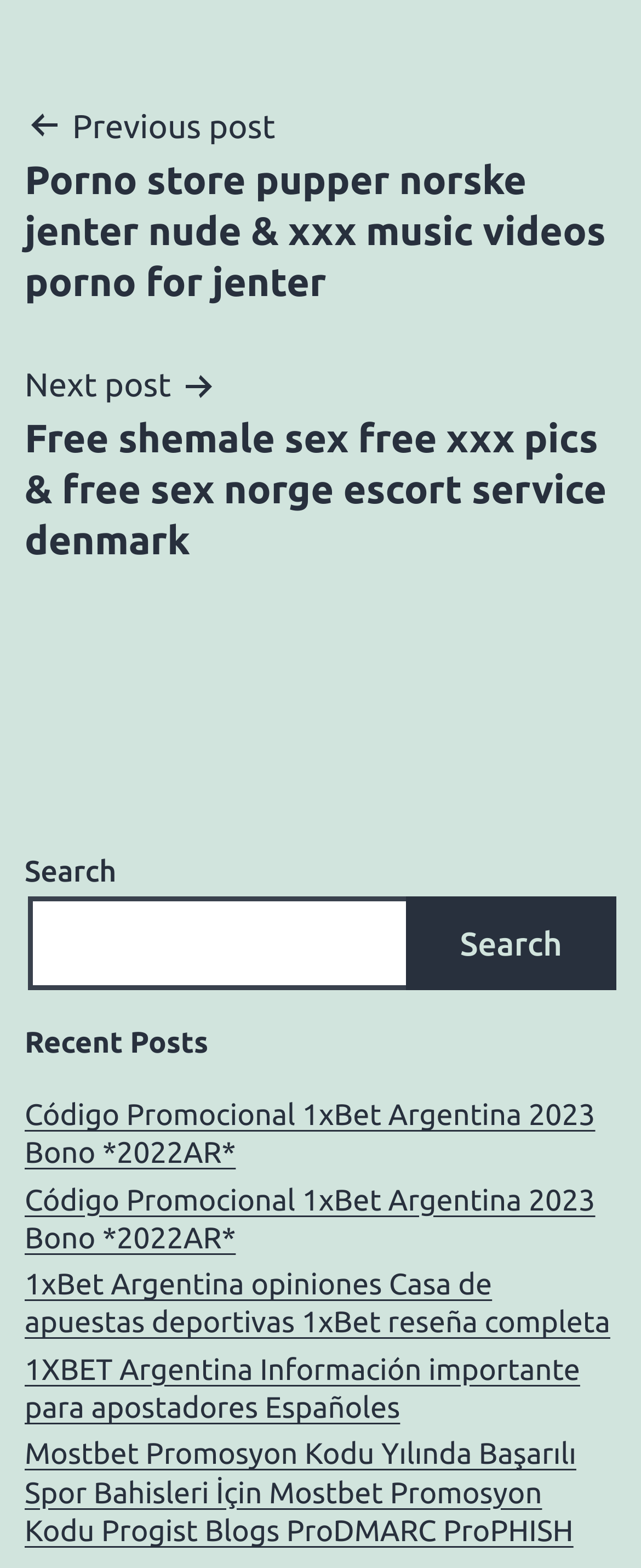Bounding box coordinates are to be given in the format (top-left x, top-left y, bottom-right x, bottom-right y). All values must be floating point numbers between 0 and 1. Provide the bounding box coordinate for the UI element described as: parent_node: Search name="s"

[0.044, 0.572, 0.641, 0.631]